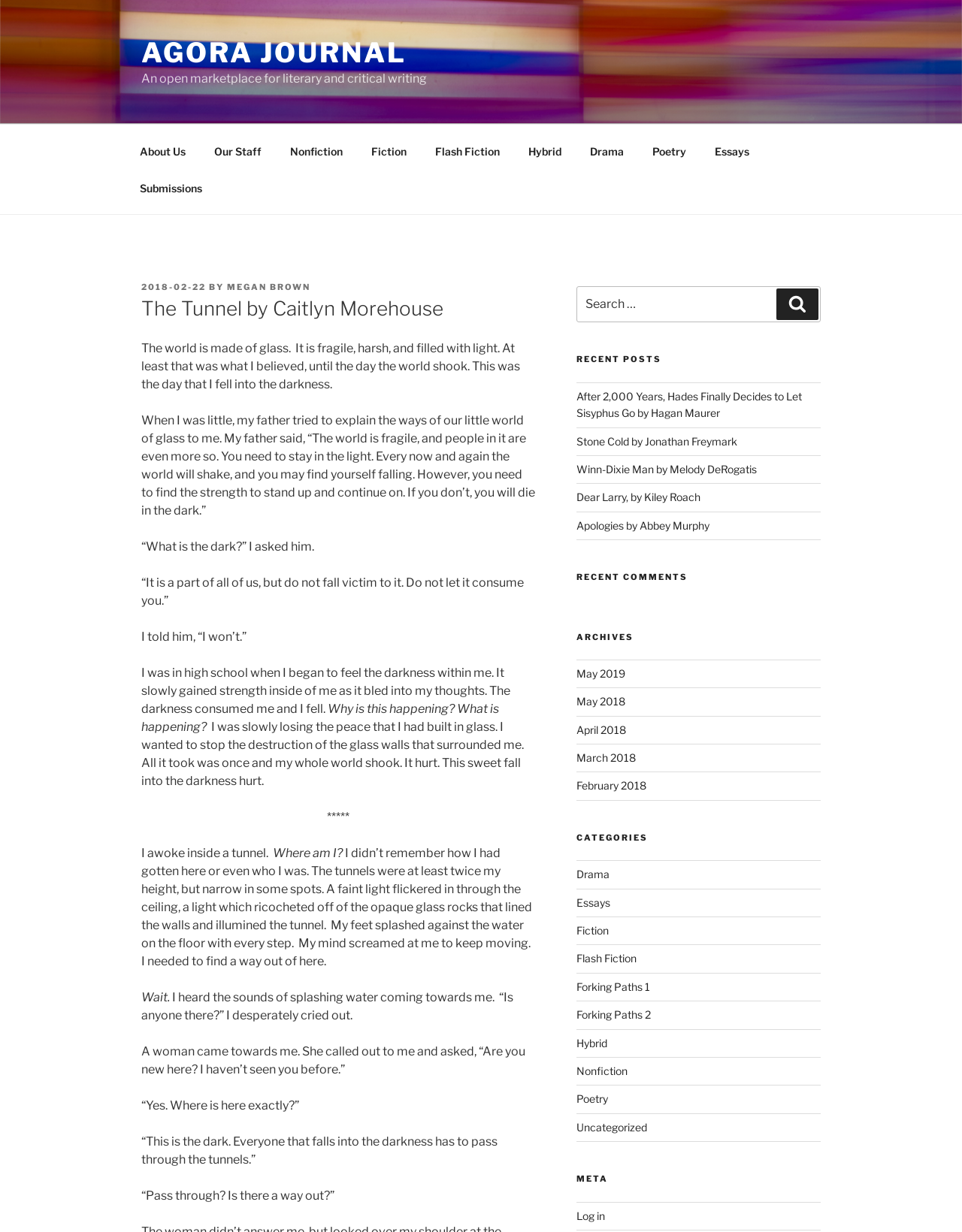Kindly determine the bounding box coordinates for the area that needs to be clicked to execute this instruction: "View recent posts".

[0.599, 0.287, 0.853, 0.297]